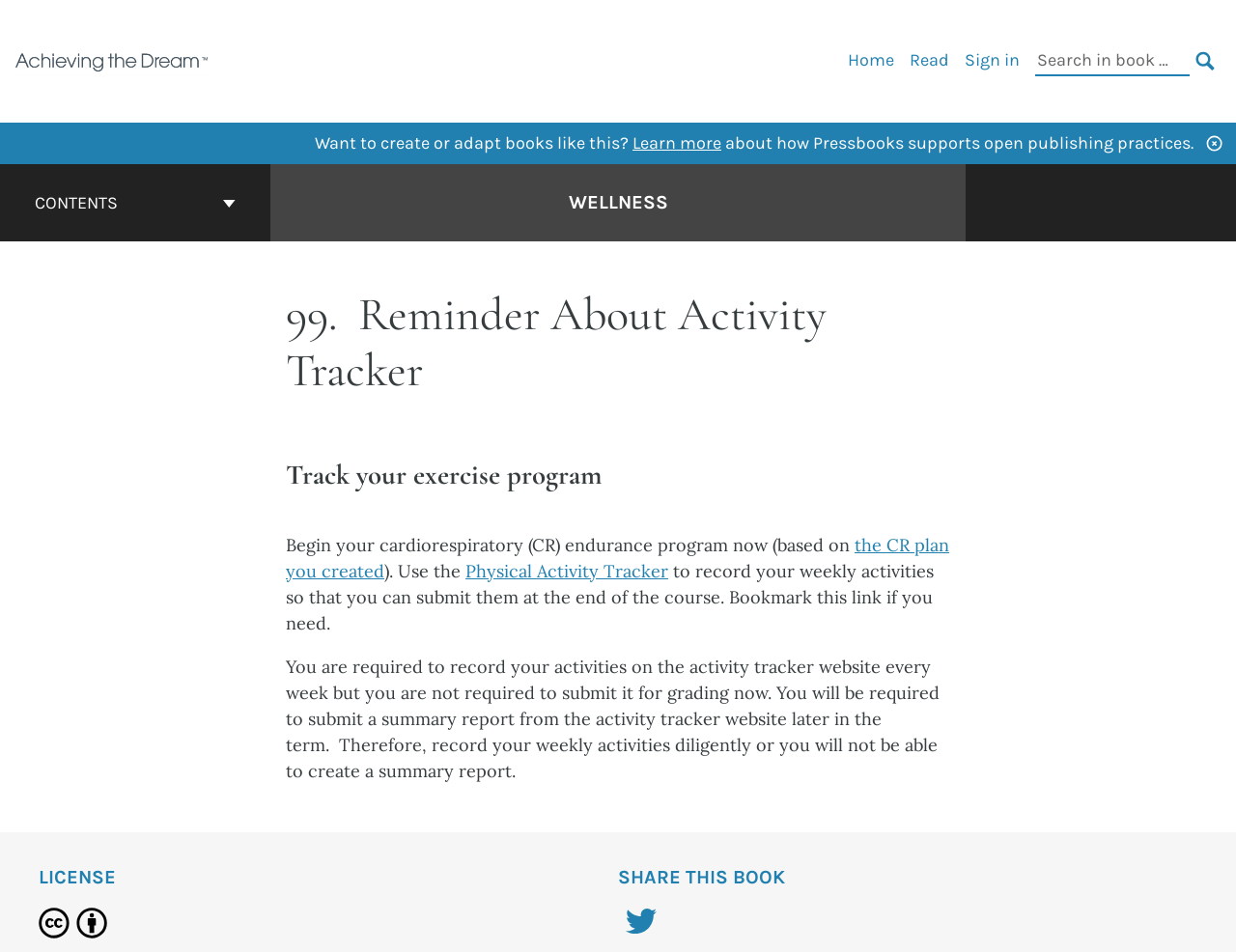Find and specify the bounding box coordinates that correspond to the clickable region for the instruction: "Search in book".

[0.838, 0.049, 0.962, 0.08]